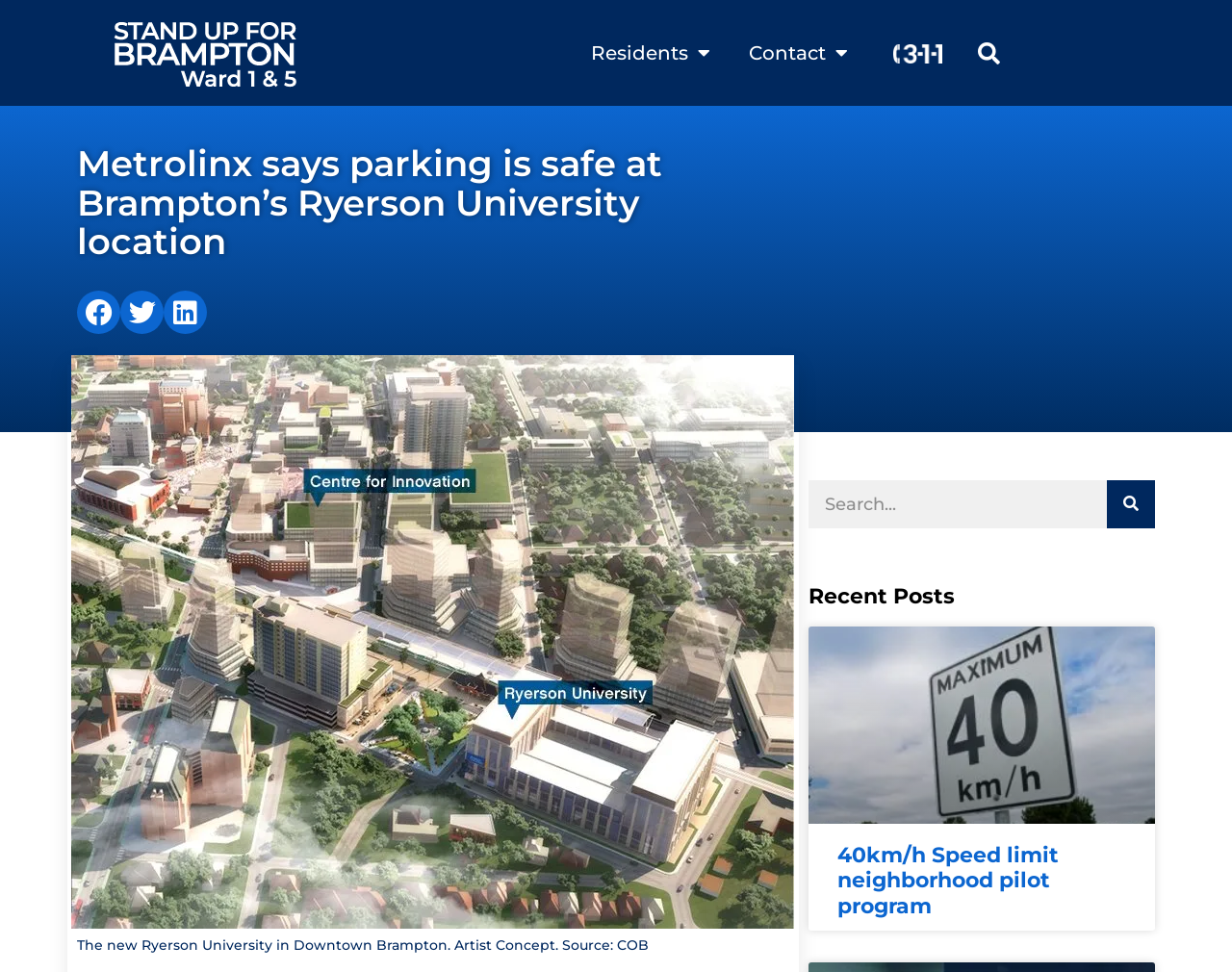Determine the bounding box coordinates for the area that should be clicked to carry out the following instruction: "Search for something".

[0.785, 0.032, 0.821, 0.077]